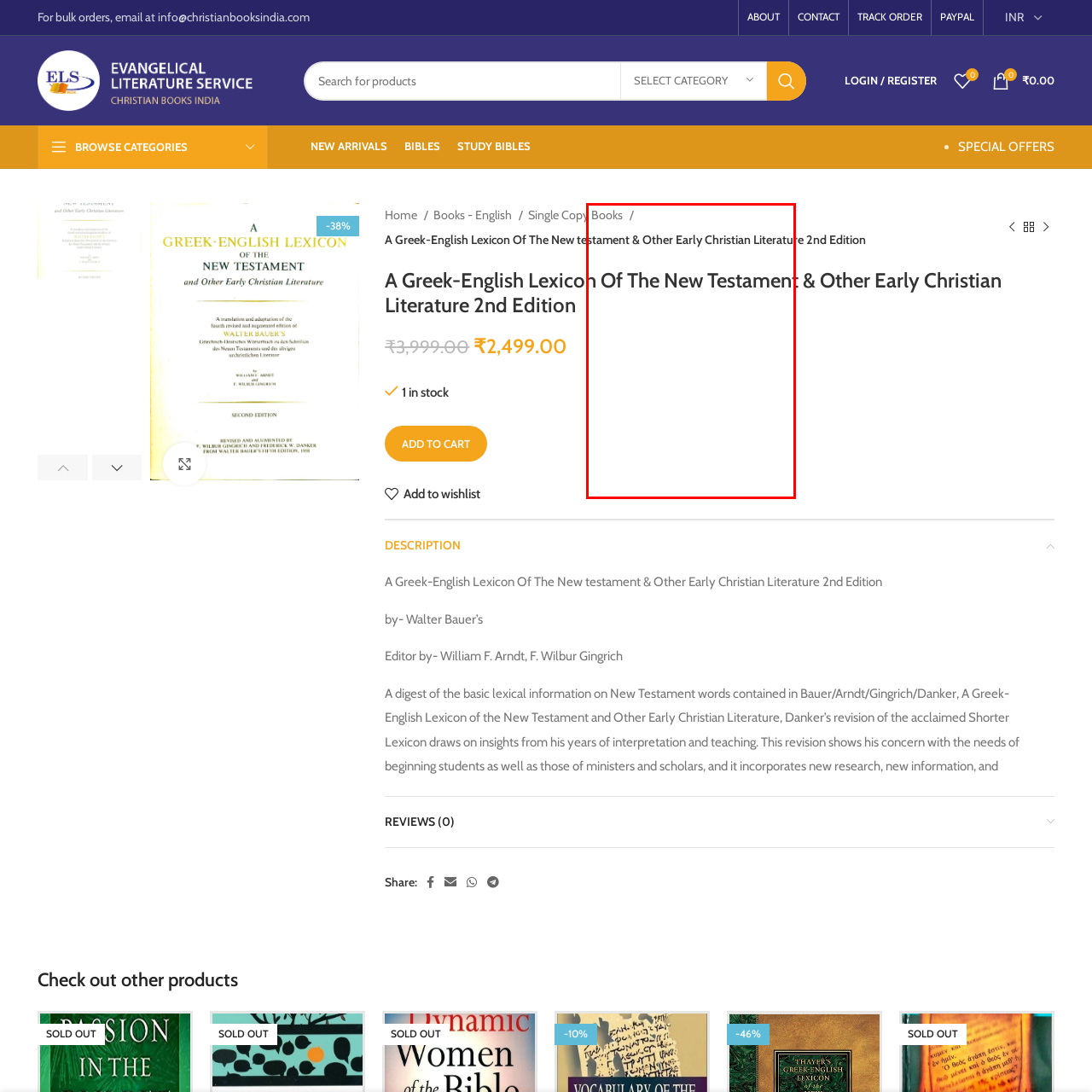Focus on the section encased in the red border, How many pages does the book contain? Give your response as a single word or phrase.

900 pages